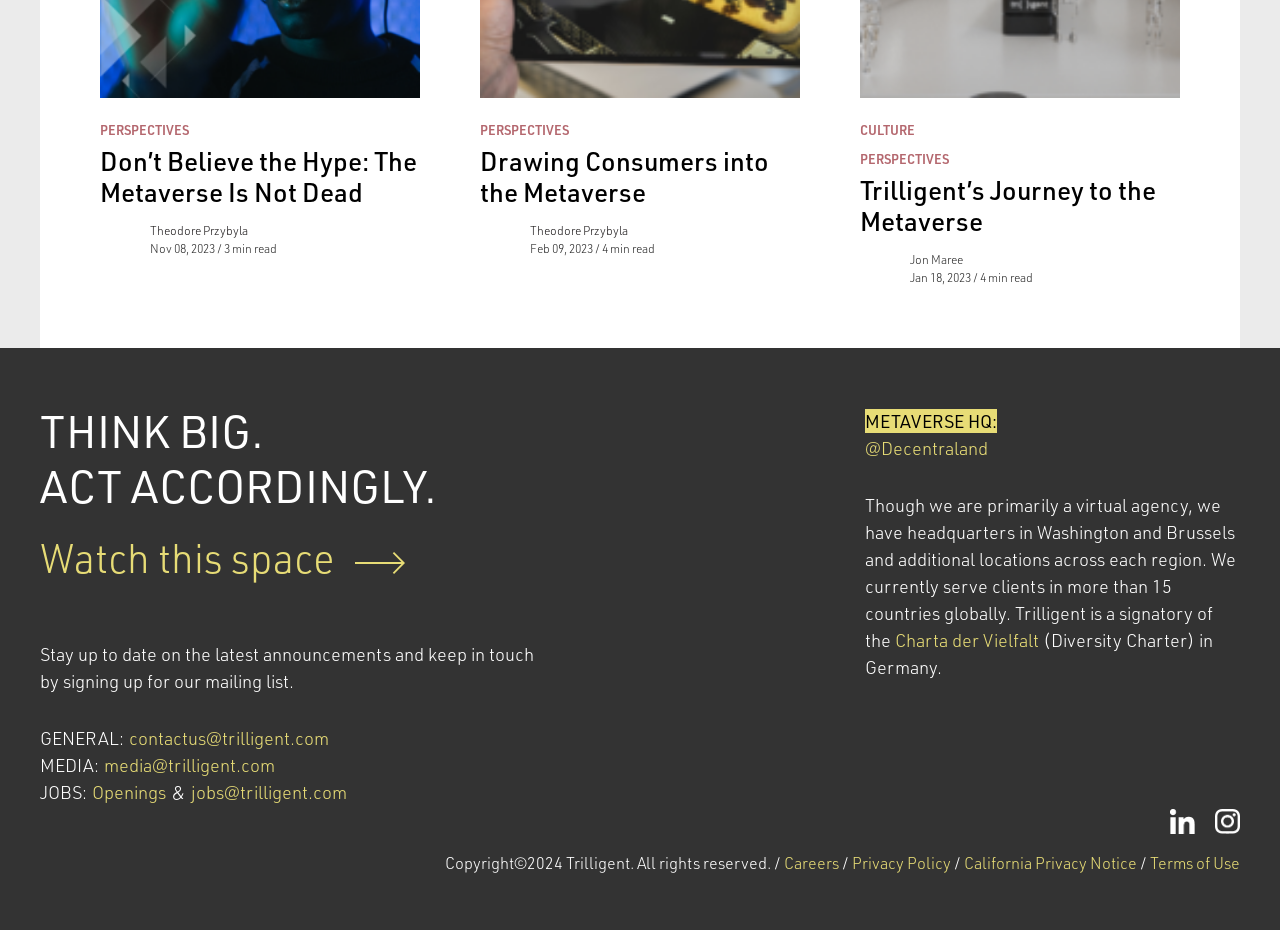Answer the question briefly using a single word or phrase: 
How many countries does Trilligent currently serve?

More than 15